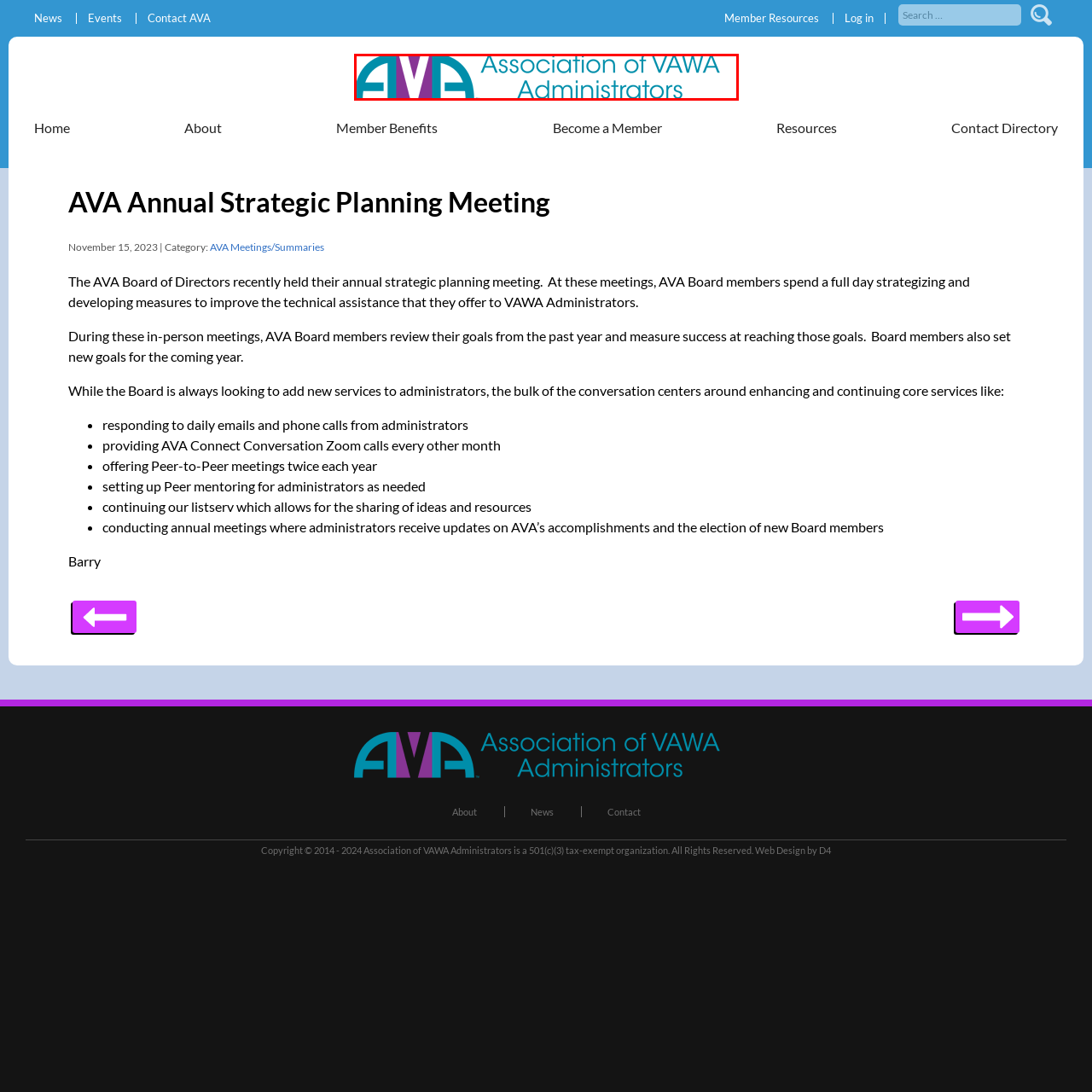Please examine the highlighted section of the image enclosed in the red rectangle and provide a comprehensive answer to the following question based on your observation: What does VAWA stand for?

The question asks about the meaning of the acronym 'VAWA'. The caption mentions that the association focuses on administration related to the Violence Against Women Act (VAWA), which implies that VAWA stands for Violence Against Women Act, providing a direct answer to the question.